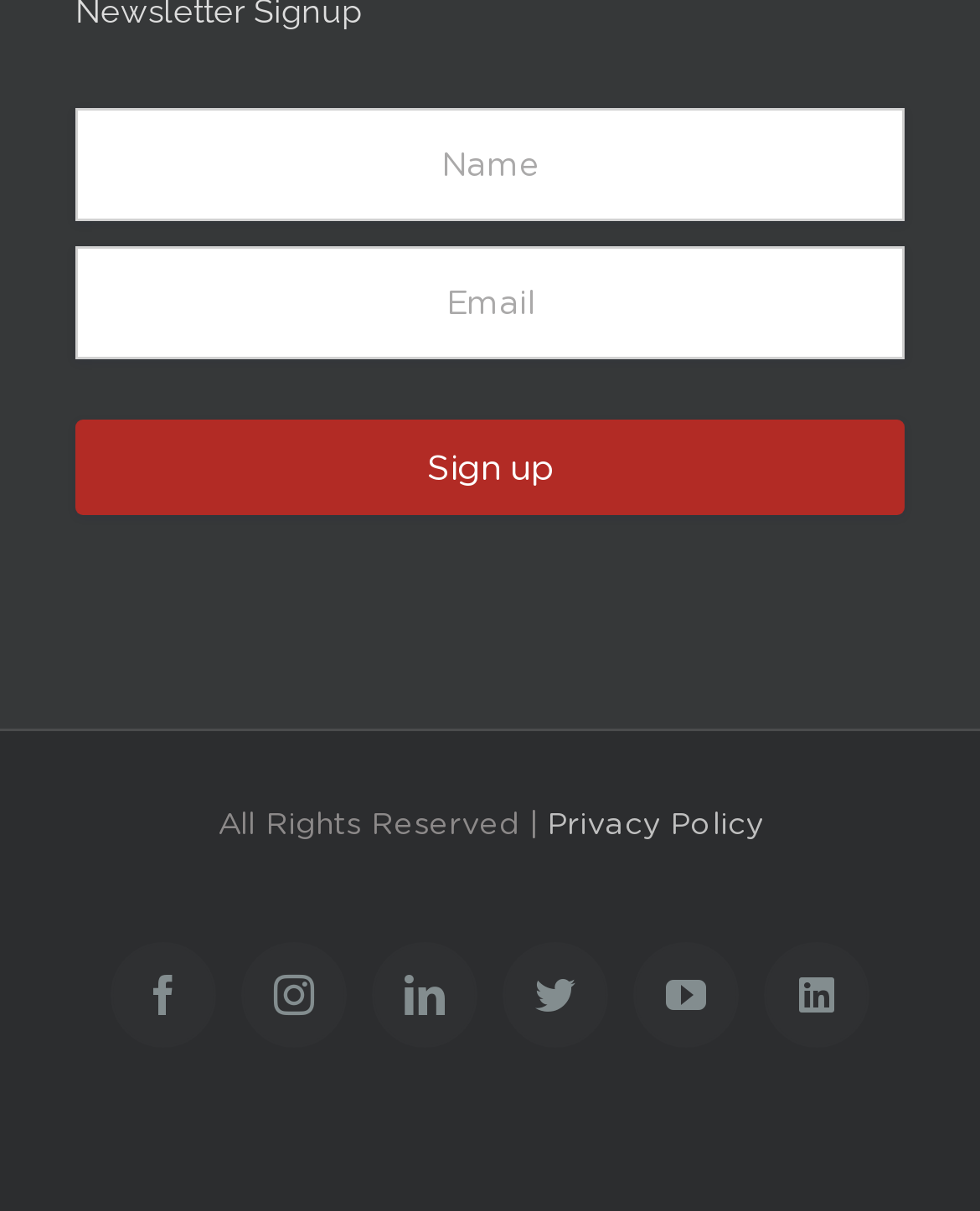Using floating point numbers between 0 and 1, provide the bounding box coordinates in the format (top-left x, top-left y, bottom-right x, bottom-right y). Locate the UI element described here: value="Sign up"

[0.077, 0.346, 0.923, 0.424]